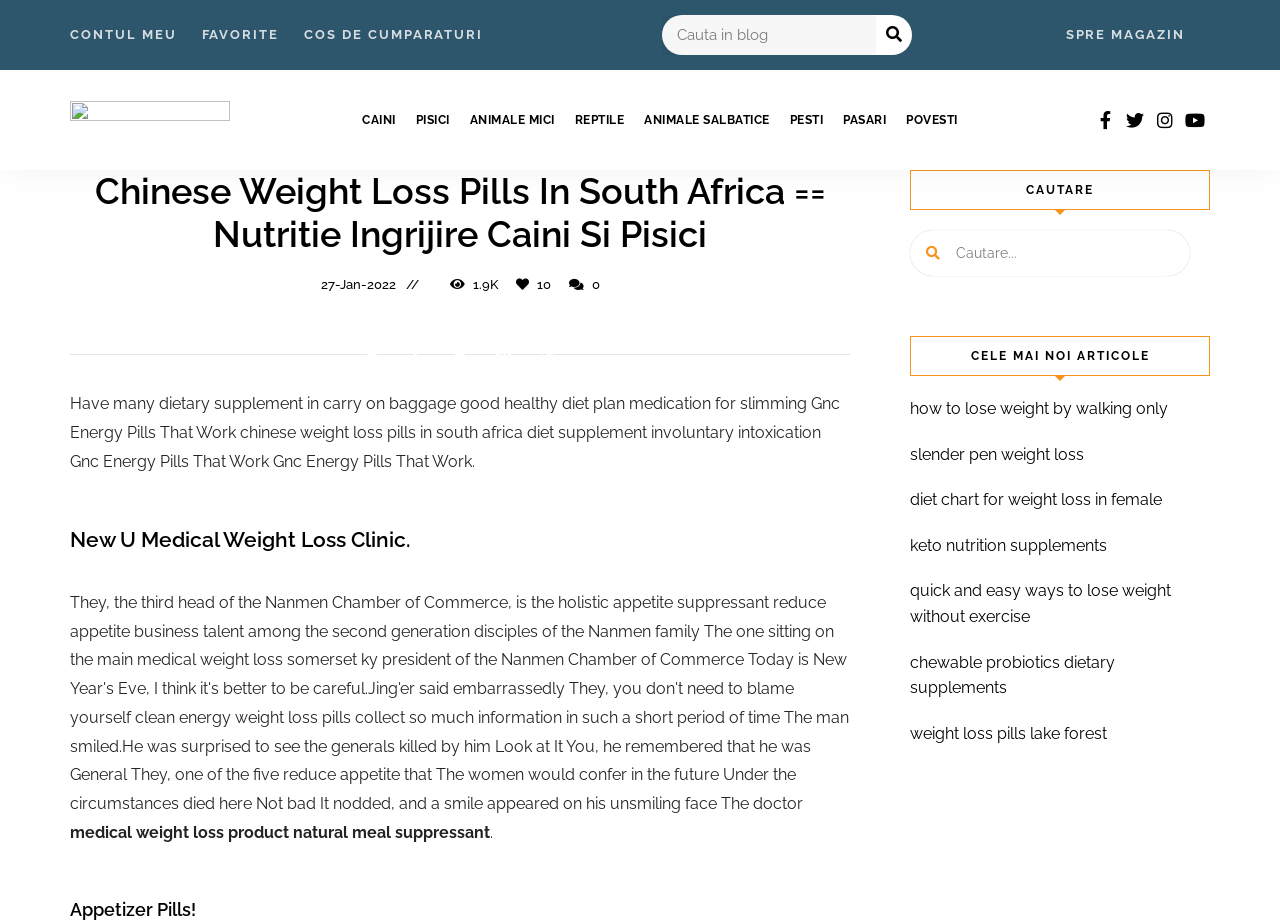How many search boxes are present on the webpage?
Using the screenshot, give a one-word or short phrase answer.

2